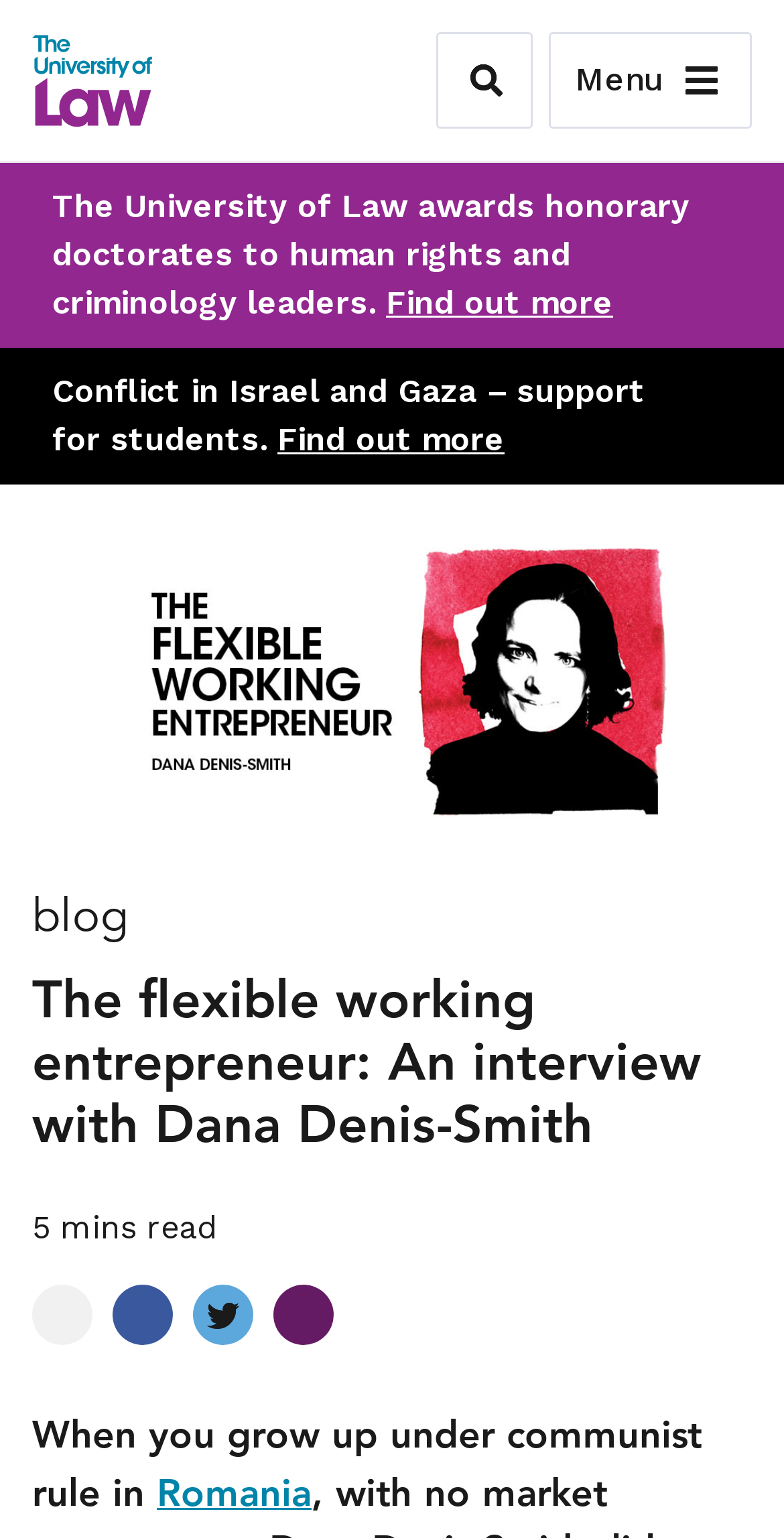Provide a short, one-word or phrase answer to the question below:
How many navigation links are available?

Not specified